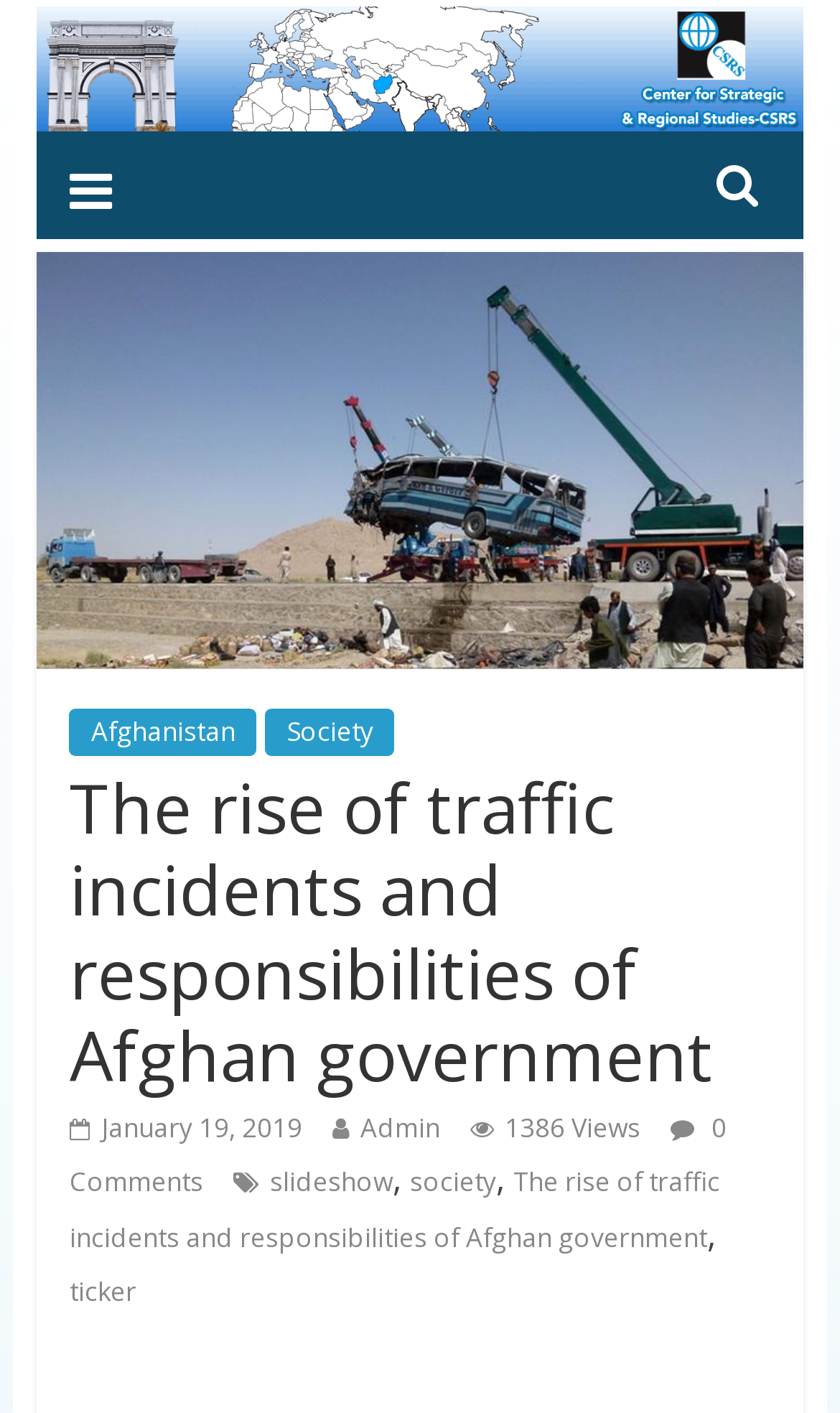Specify the bounding box coordinates of the element's region that should be clicked to achieve the following instruction: "View the 2024 Autumn semester". The bounding box coordinates consist of four float numbers between 0 and 1, in the format [left, top, right, bottom].

None